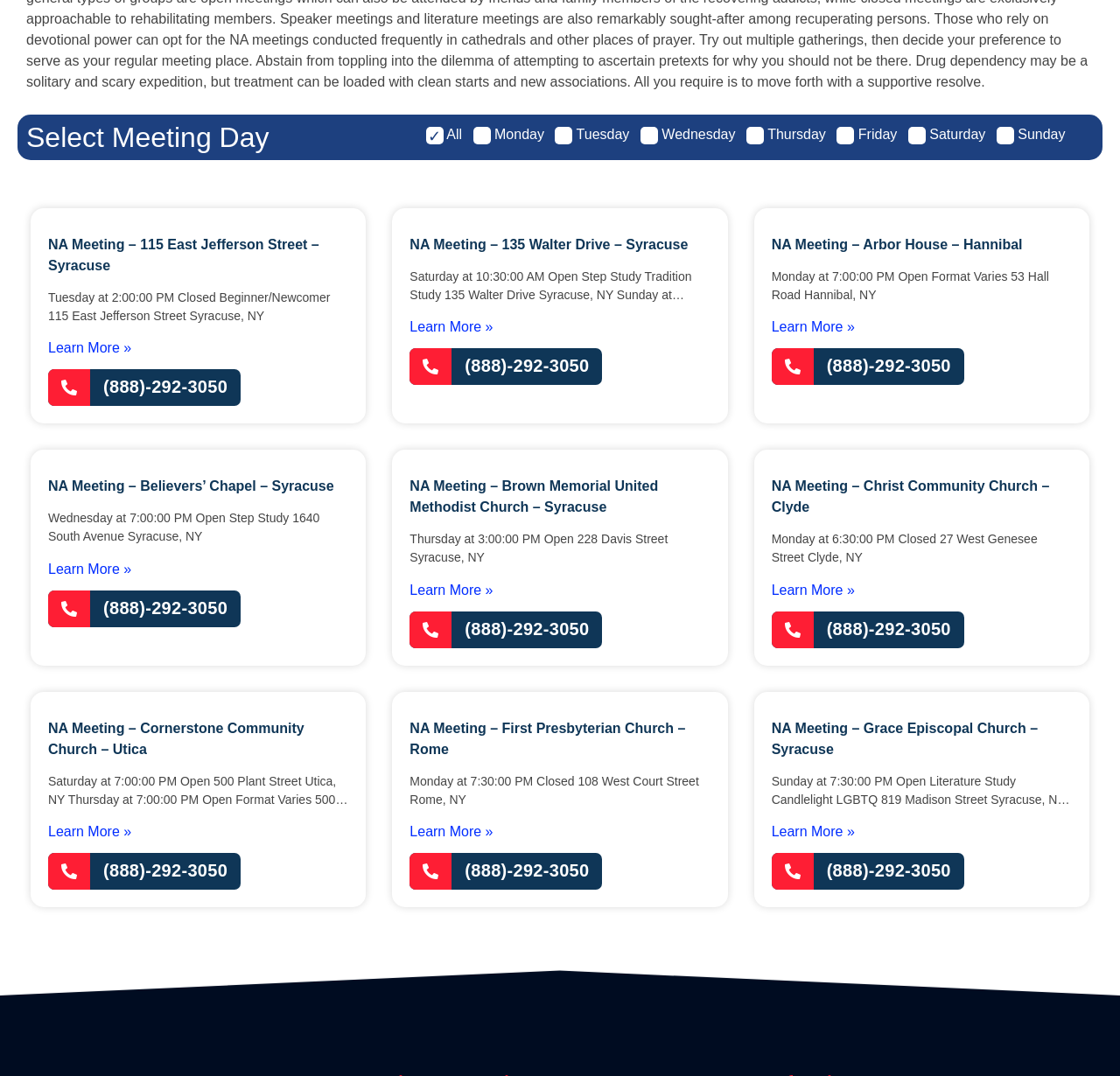Identify the bounding box of the UI element described as follows: "Learn More »". Provide the coordinates as four float numbers in the range of 0 to 1 [left, top, right, bottom].

[0.366, 0.766, 0.44, 0.78]